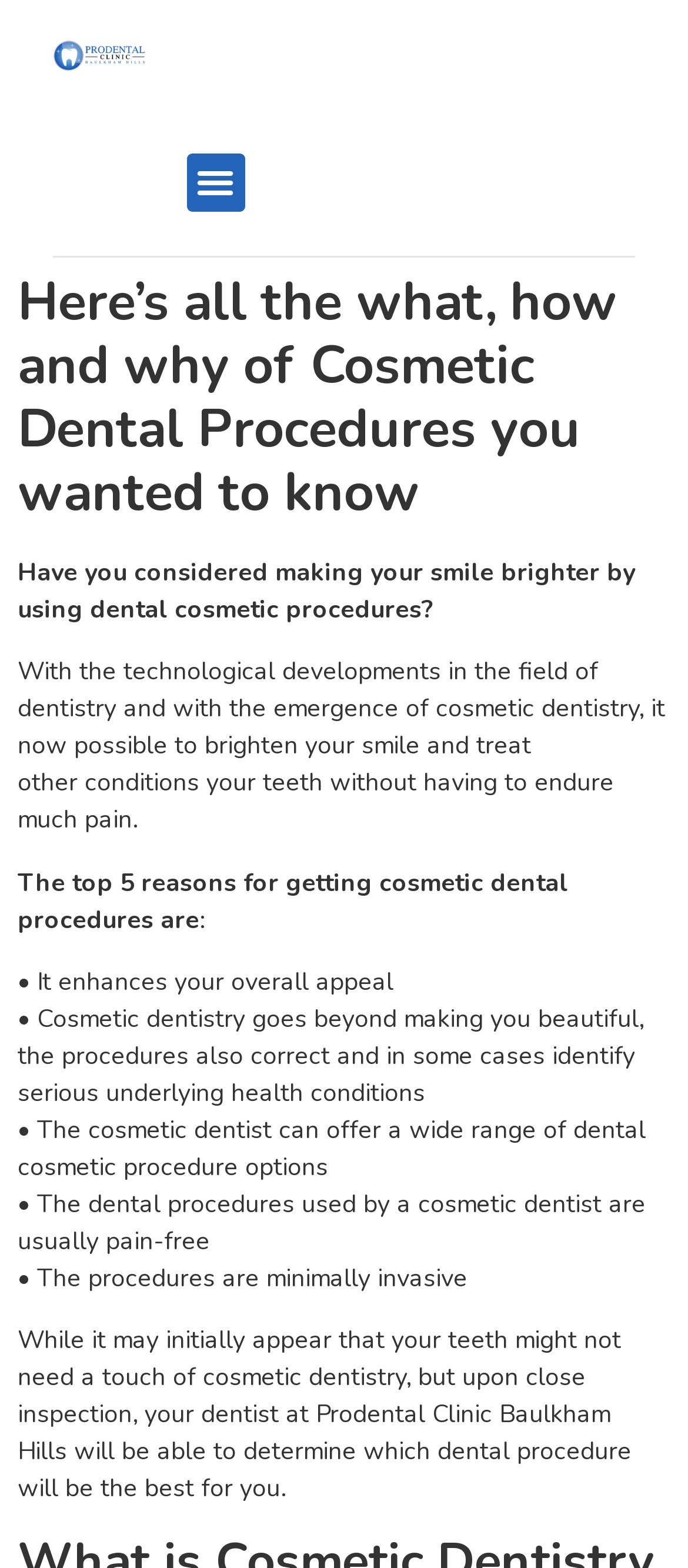Please provide a brief answer to the question using only one word or phrase: 
What is the name of the clinic mentioned on the webpage?

Prodental Clinic